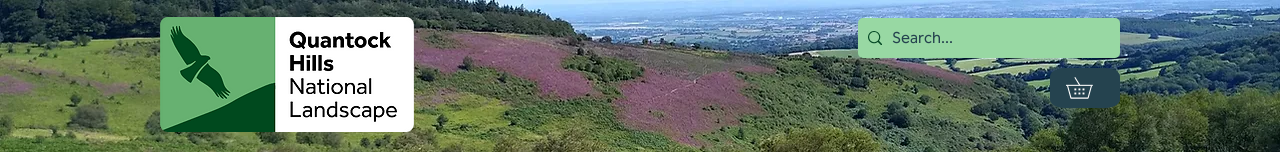Generate a detailed explanation of the scene depicted in the image.

The image showcases a scenic view of the Quantock Hills National Landscape, highlighting the lush greenery and rolling hills adorned with vibrant purple heather. In the foreground, a distinctive logo representing the Quantock Hills National Landscape features an illustration of a buzzard in flight, symbolizing the diverse wildlife of the area. The background presents an expansive landscape, showcasing the natural beauty of this region. A search bar is positioned in the upper right corner, suggesting an interactive element for visitors seeking more information. This picturesque scene encapsulates the essence of a tranquil outdoor destination, inviting exploration and appreciation of its rich biodiversity and stunning vistas.